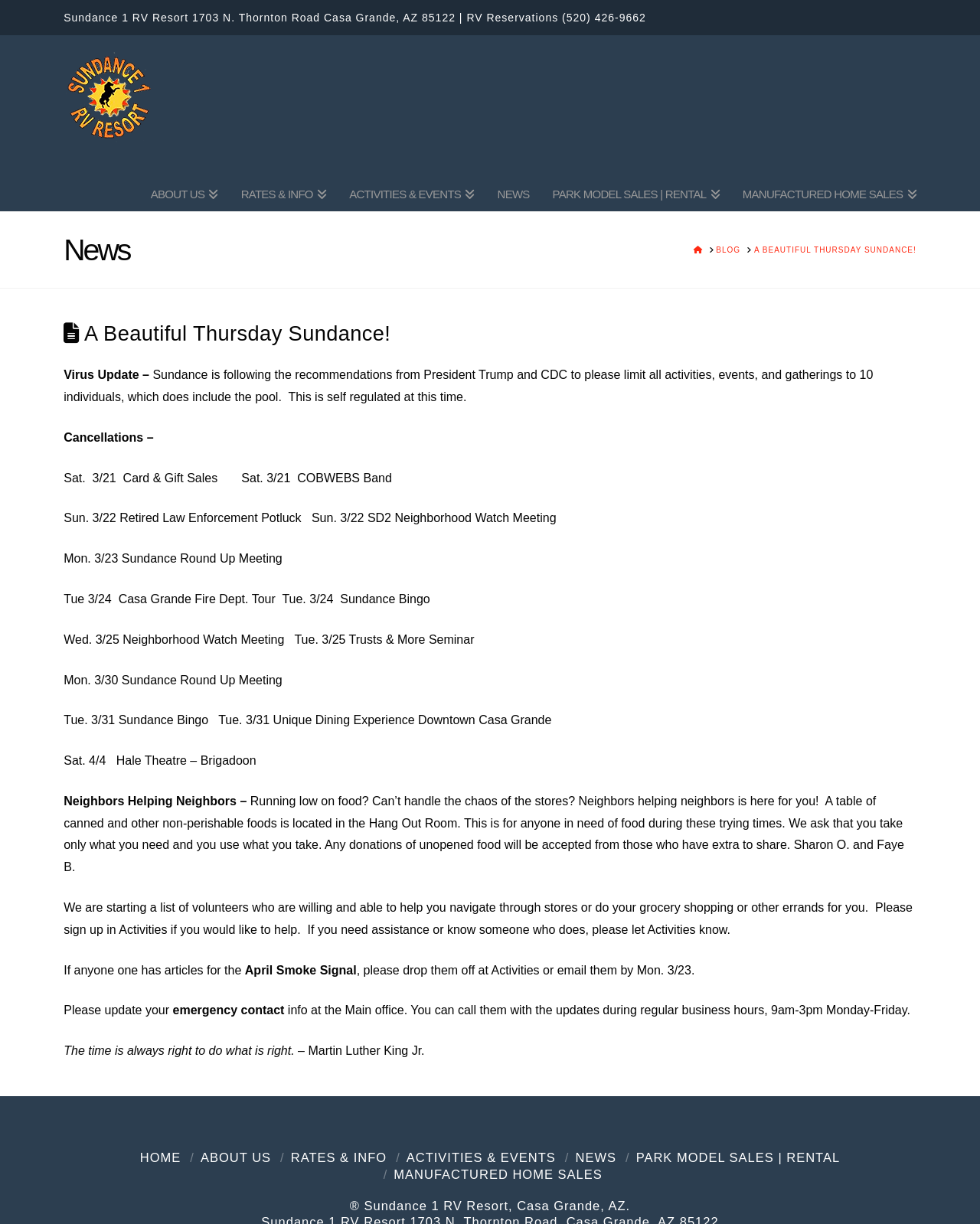Who is quoted at the bottom of the page?
Refer to the image and provide a concise answer in one word or phrase.

Martin Luther King Jr.